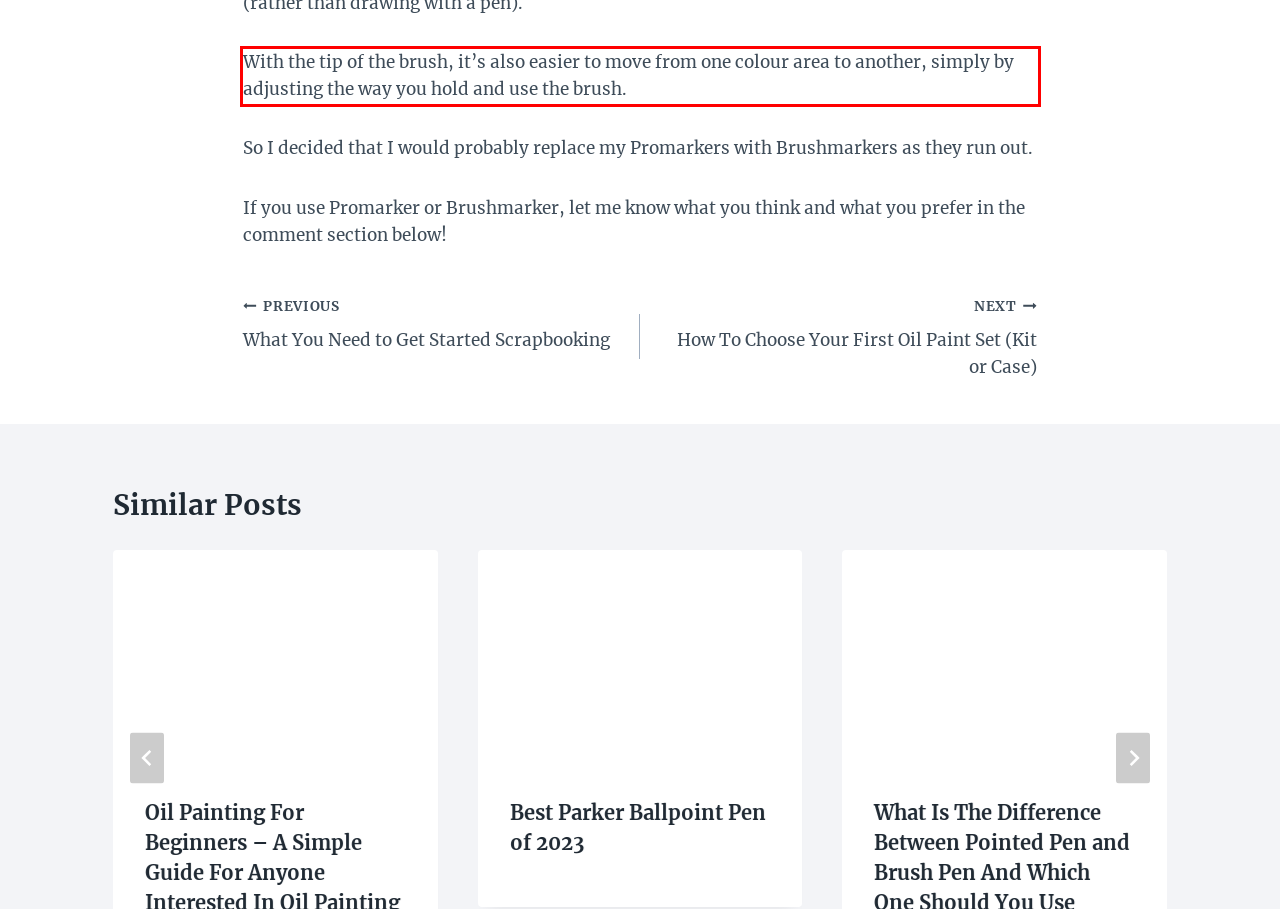Extract and provide the text found inside the red rectangle in the screenshot of the webpage.

With the tip of the brush, it’s also easier to move from one colour area to another, simply by adjusting the way you hold and use the brush.